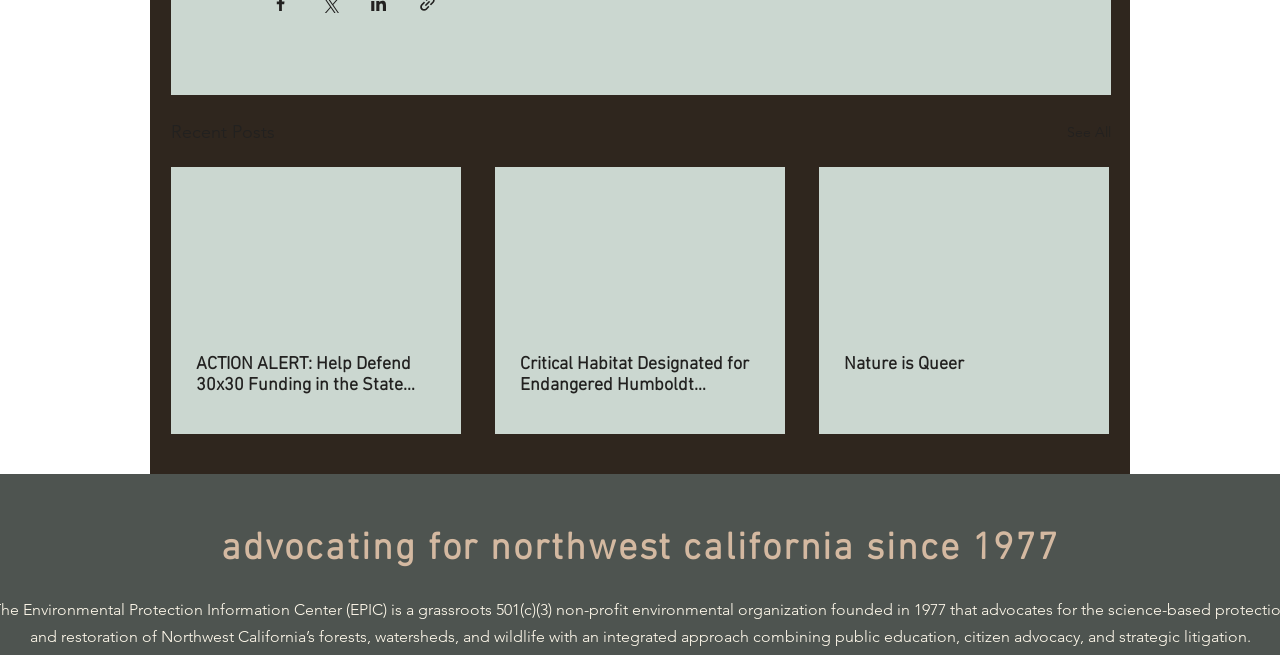What action can be taken on the 'Recent Posts' section?
Look at the image and construct a detailed response to the question.

I found a link with the text 'See All' next to the 'Recent Posts' heading, indicating that clicking on it will show more posts.